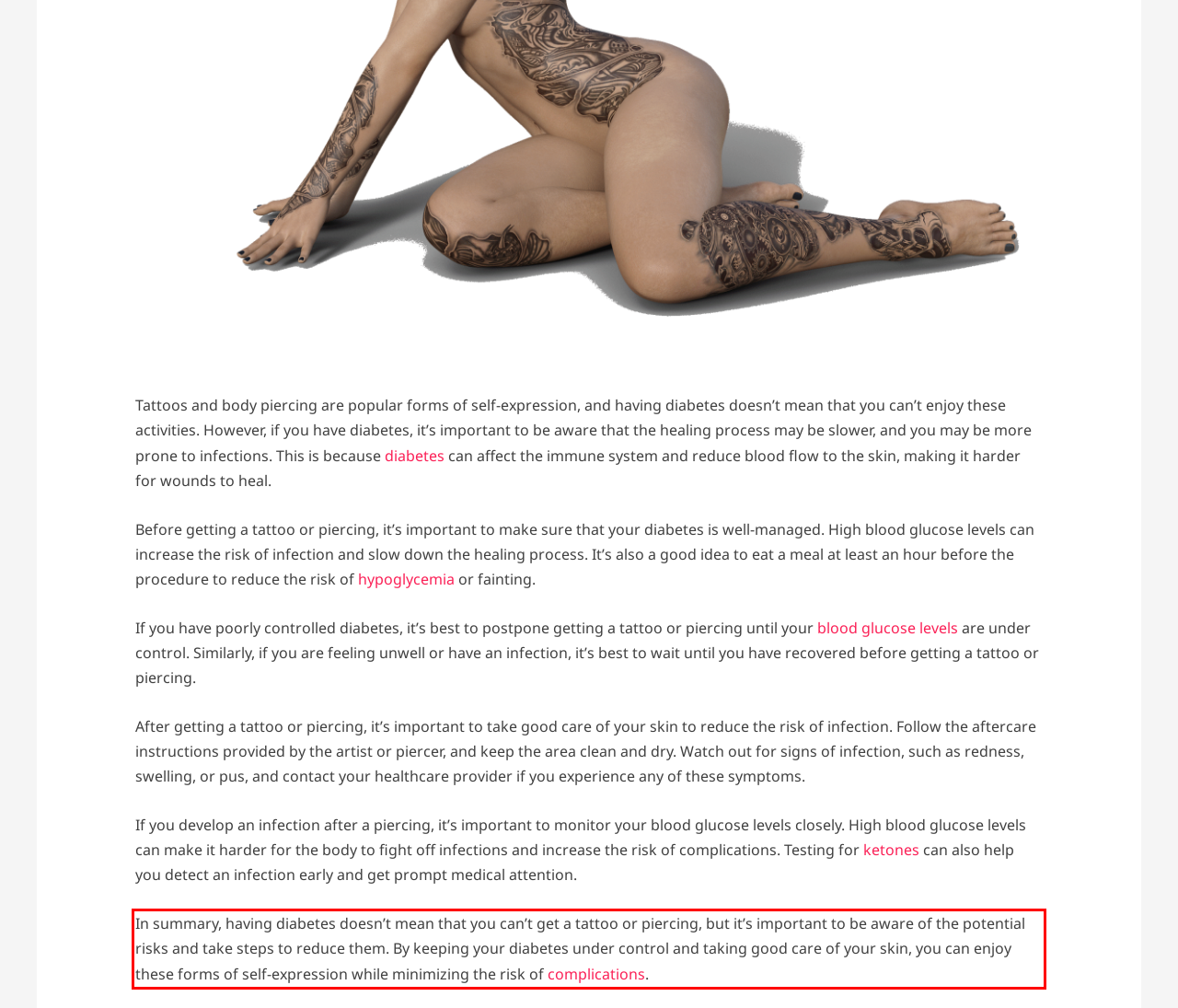Given a screenshot of a webpage with a red bounding box, please identify and retrieve the text inside the red rectangle.

In summary, having diabetes doesn’t mean that you can’t get a tattoo or piercing, but it’s important to be aware of the potential risks and take steps to reduce them. By keeping your diabetes under control and taking good care of your skin, you can enjoy these forms of self-expression while minimizing the risk of complications.